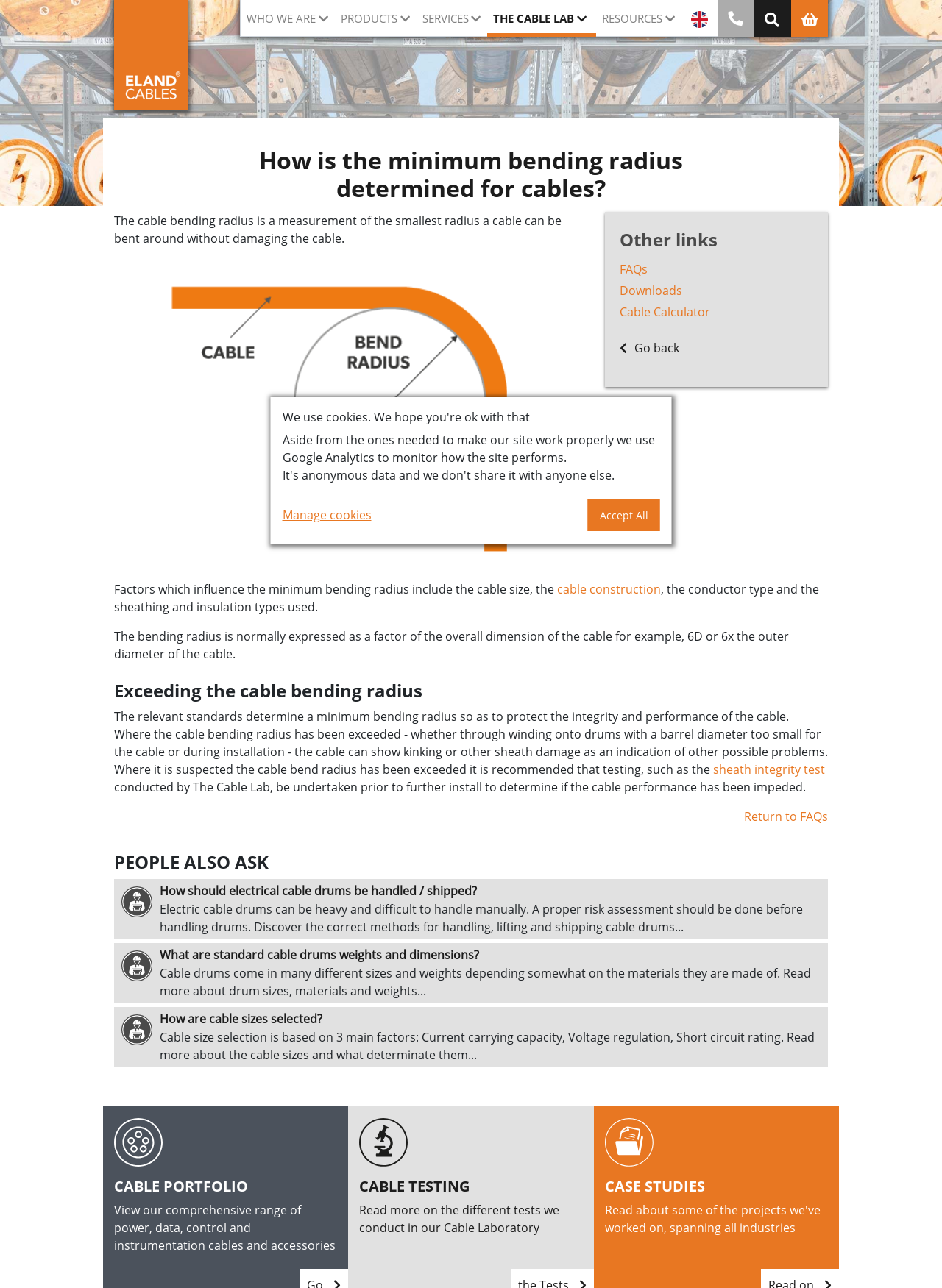Please answer the following question using a single word or phrase: 
What happens if the cable bending radius is exceeded?

Kinking or sheath damage